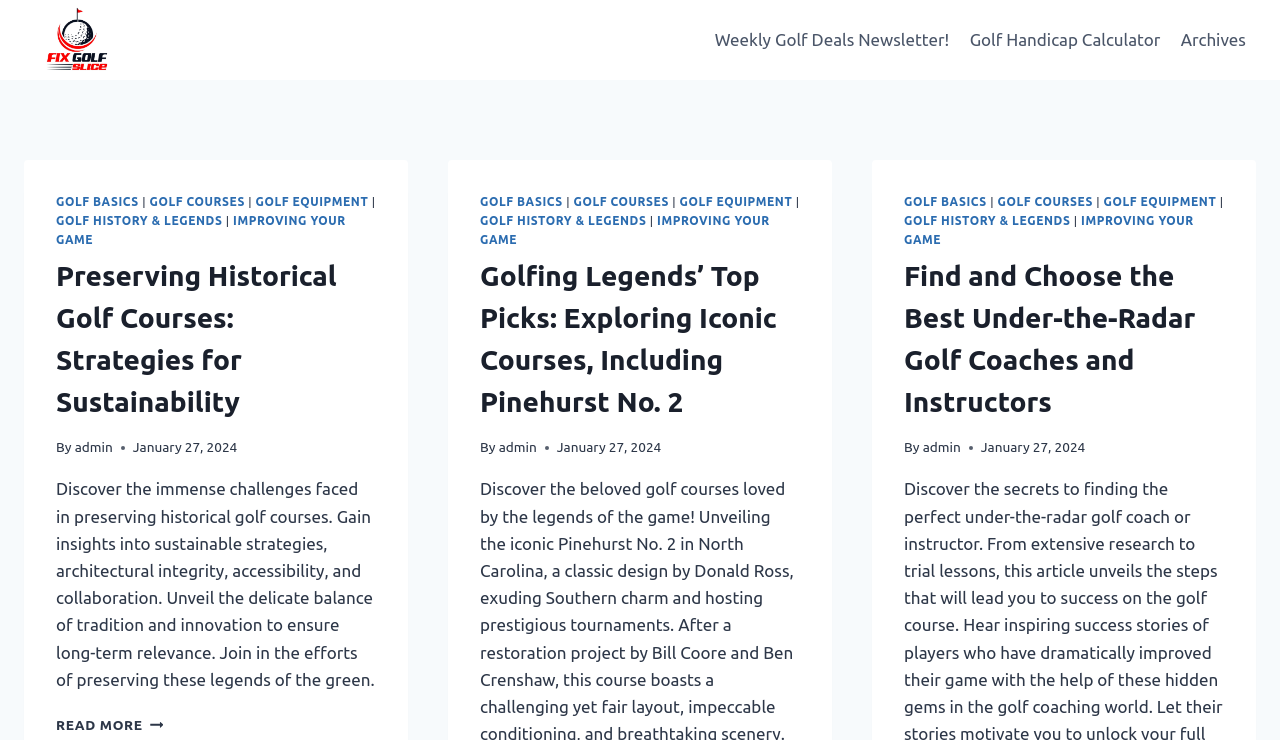Calculate the bounding box coordinates of the UI element given the description: "Golf Equipment".

[0.531, 0.264, 0.619, 0.281]